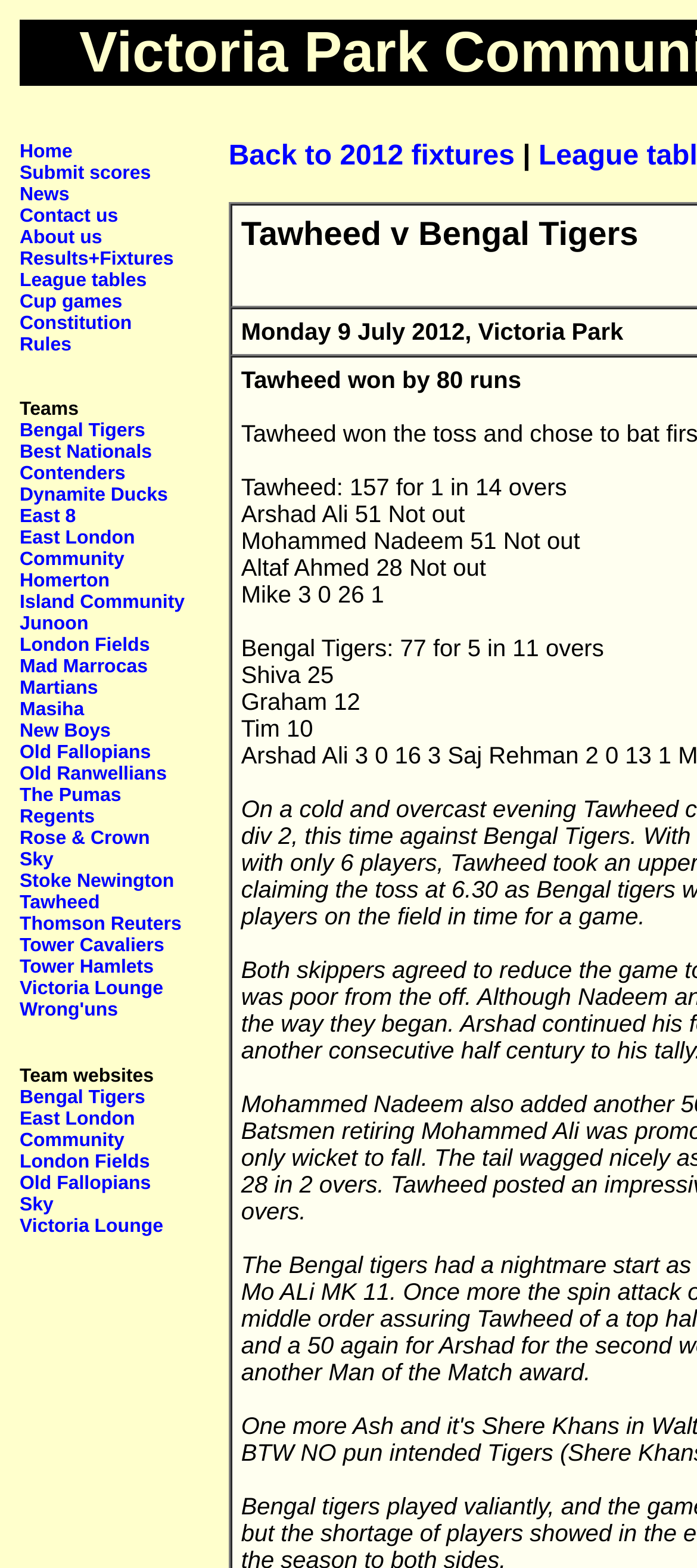Extract the bounding box coordinates for the UI element described by the text: "East London Community". The coordinates should be in the form of [left, top, right, bottom] with values between 0 and 1.

[0.028, 0.337, 0.194, 0.364]